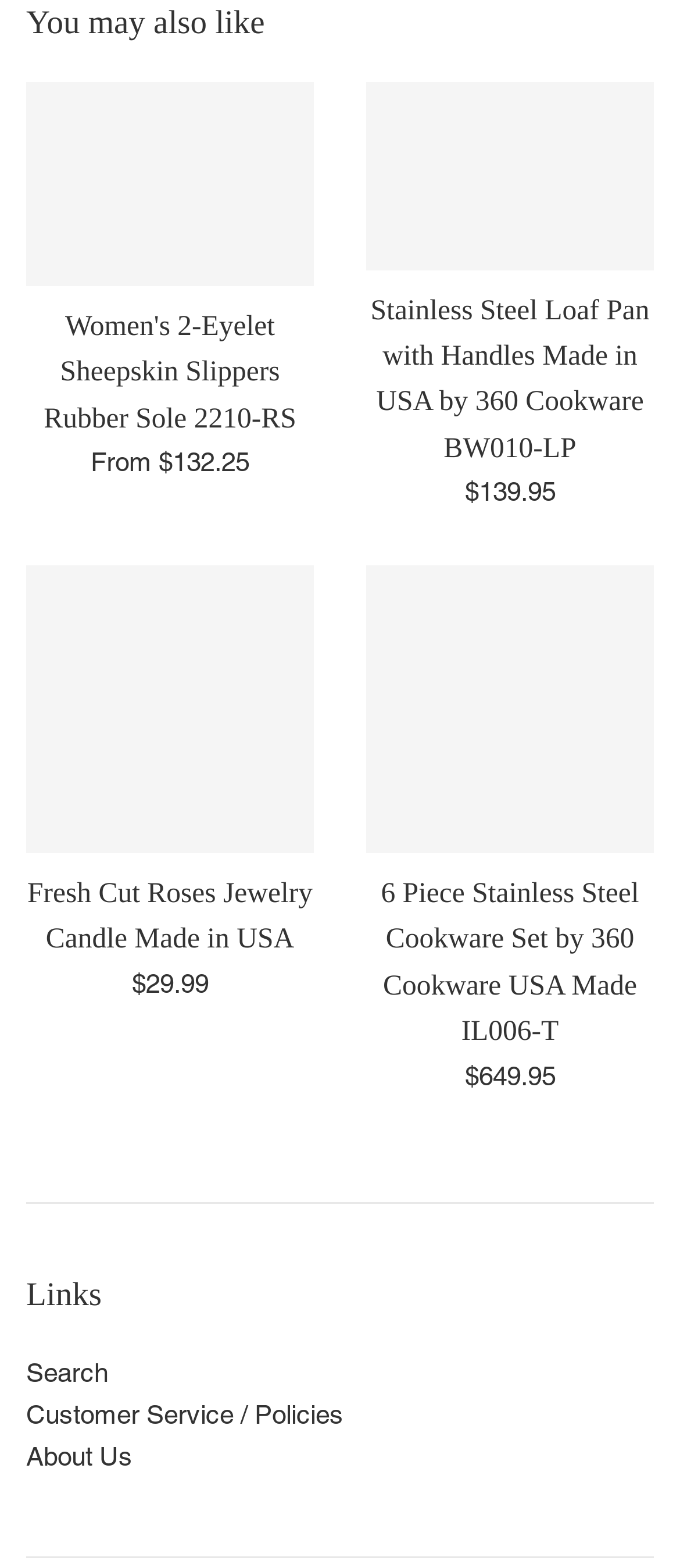Bounding box coordinates are specified in the format (top-left x, top-left y, bottom-right x, bottom-right y). All values are floating point numbers bounded between 0 and 1. Please provide the bounding box coordinate of the region this sentence describes: Search

[0.038, 0.866, 0.159, 0.885]